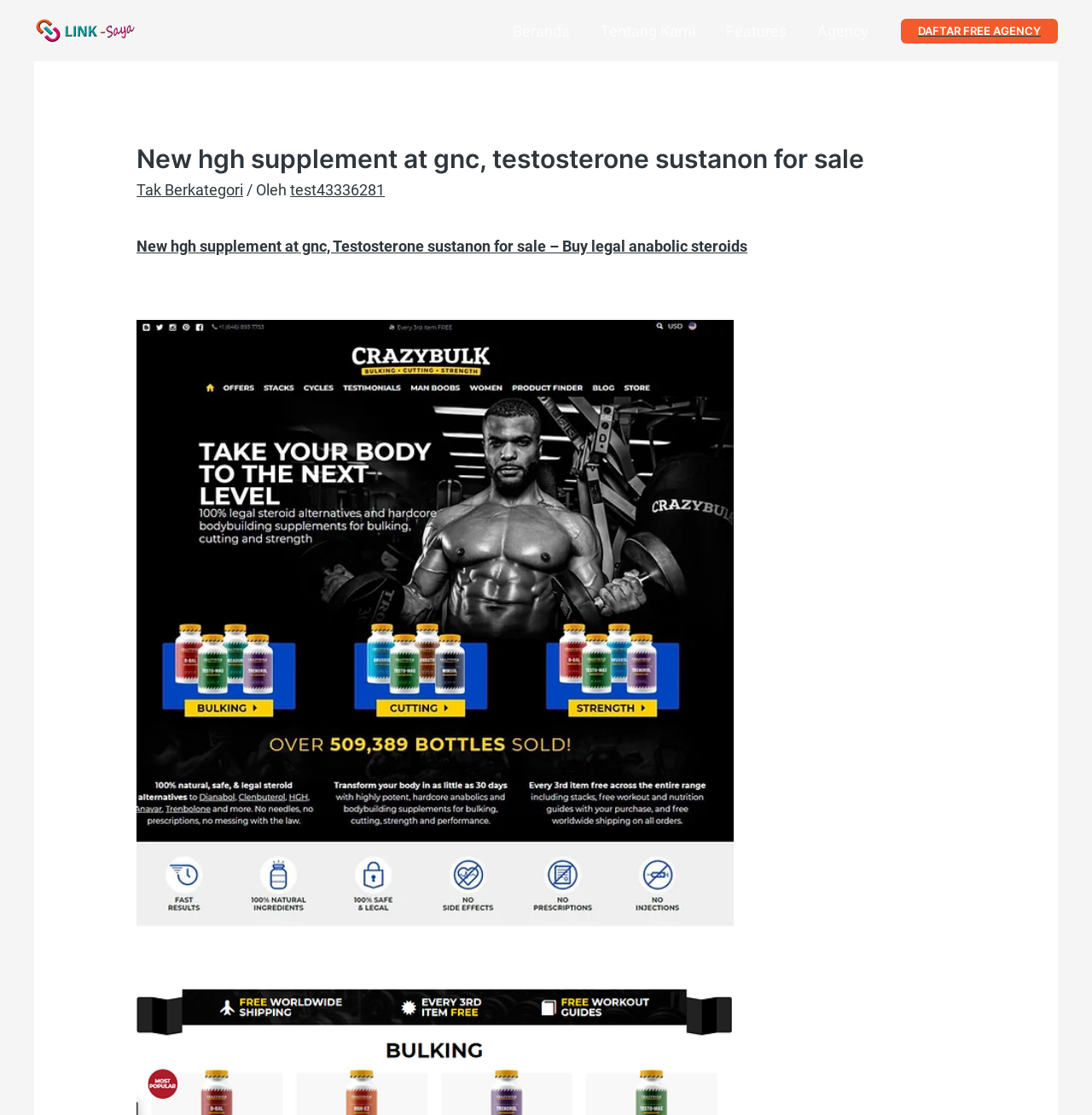What is the category of the article?
Please analyze the image and answer the question with as much detail as possible.

I found the category information under the header element, which is 'Tak Berkategori', indicating that the article does not have a specific category.